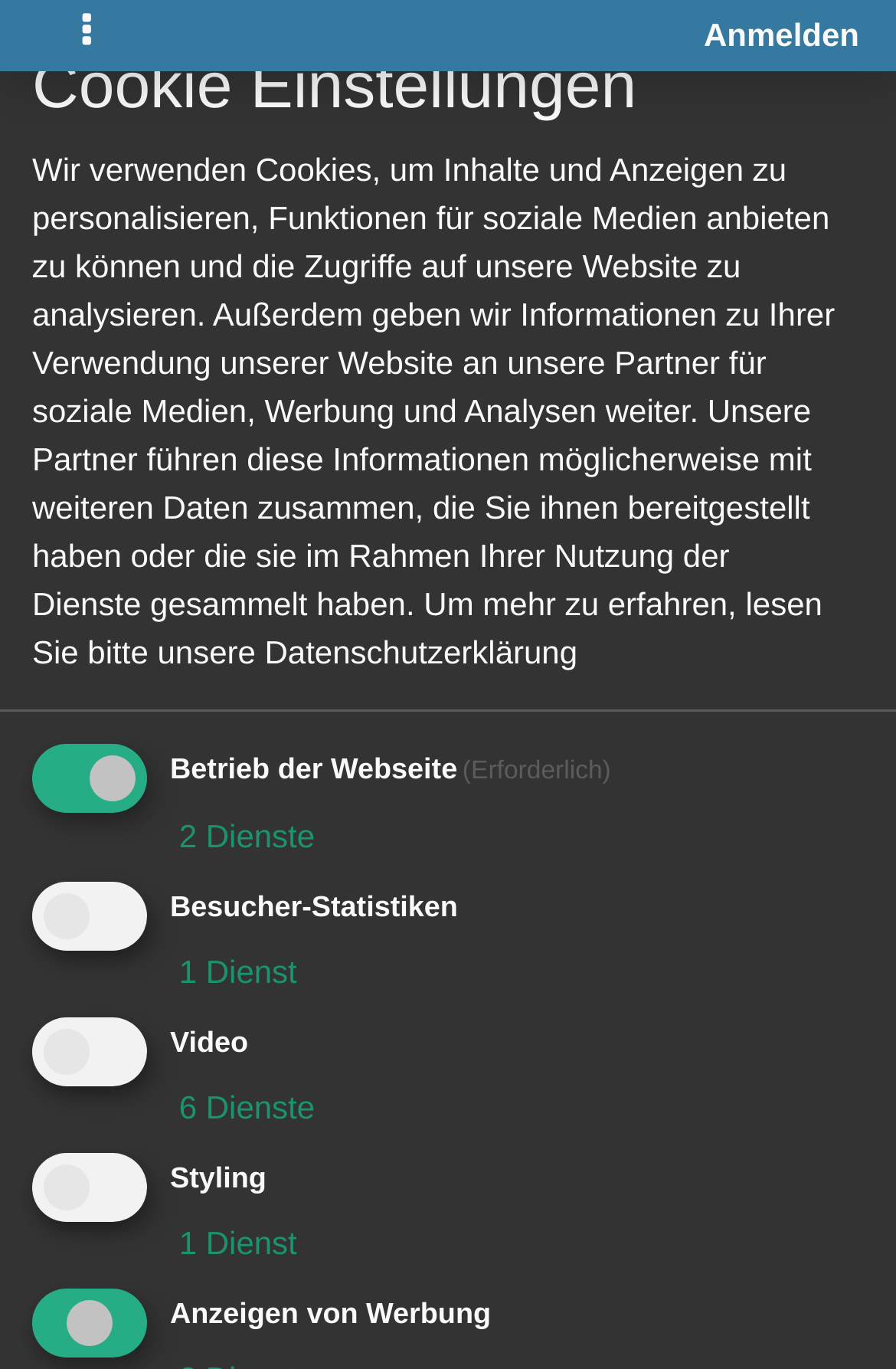Please indicate the bounding box coordinates for the clickable area to complete the following task: "Toggle navigation". The coordinates should be specified as four float numbers between 0 and 1, i.e., [left, top, right, bottom].

[0.041, 0.0, 0.154, 0.051]